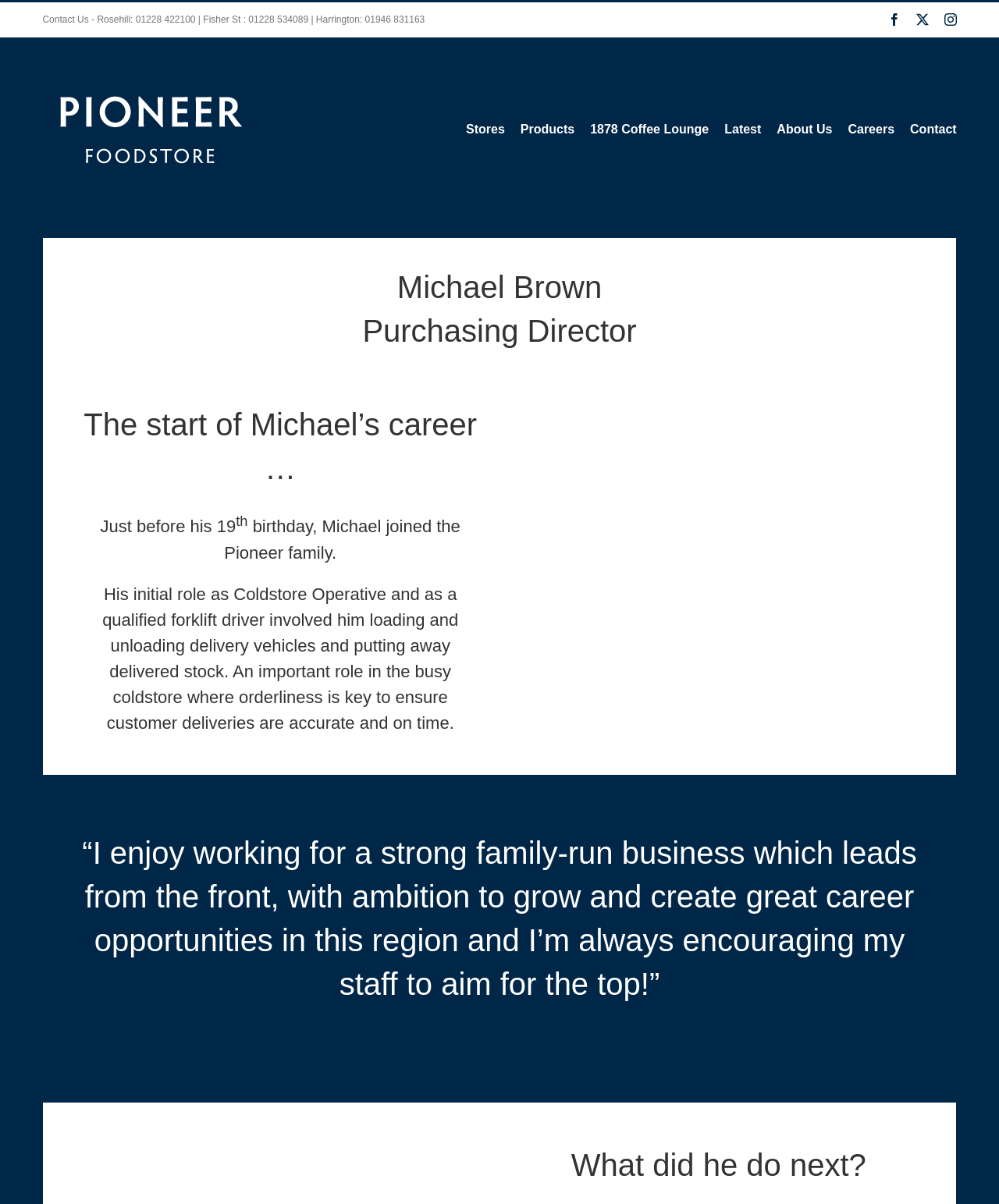Answer the following inquiry with a single word or phrase:
What is Michael Brown's current role?

Purchasing Director